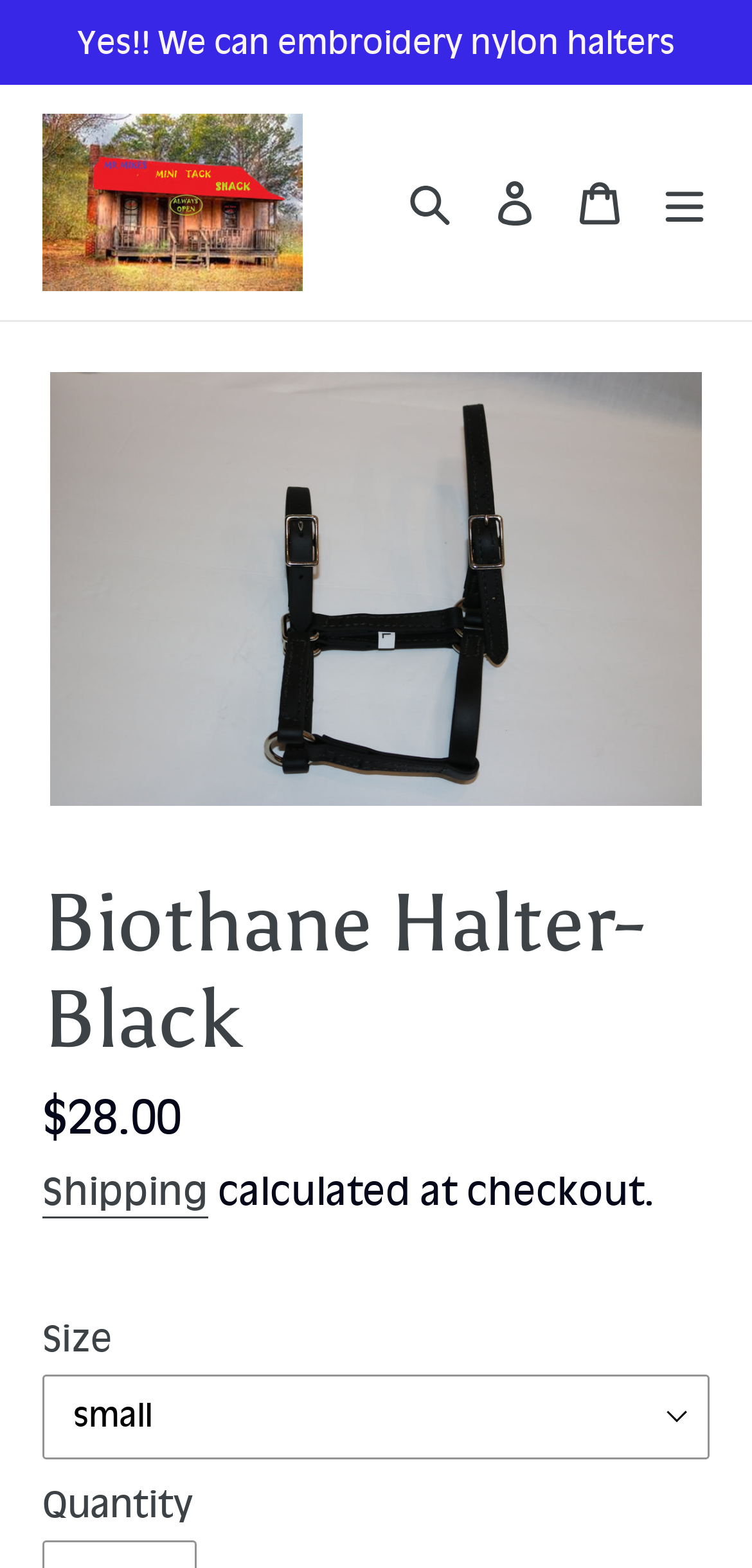Please find the bounding box coordinates for the clickable element needed to perform this instruction: "Click the 'Search' button".

[0.515, 0.098, 0.628, 0.16]